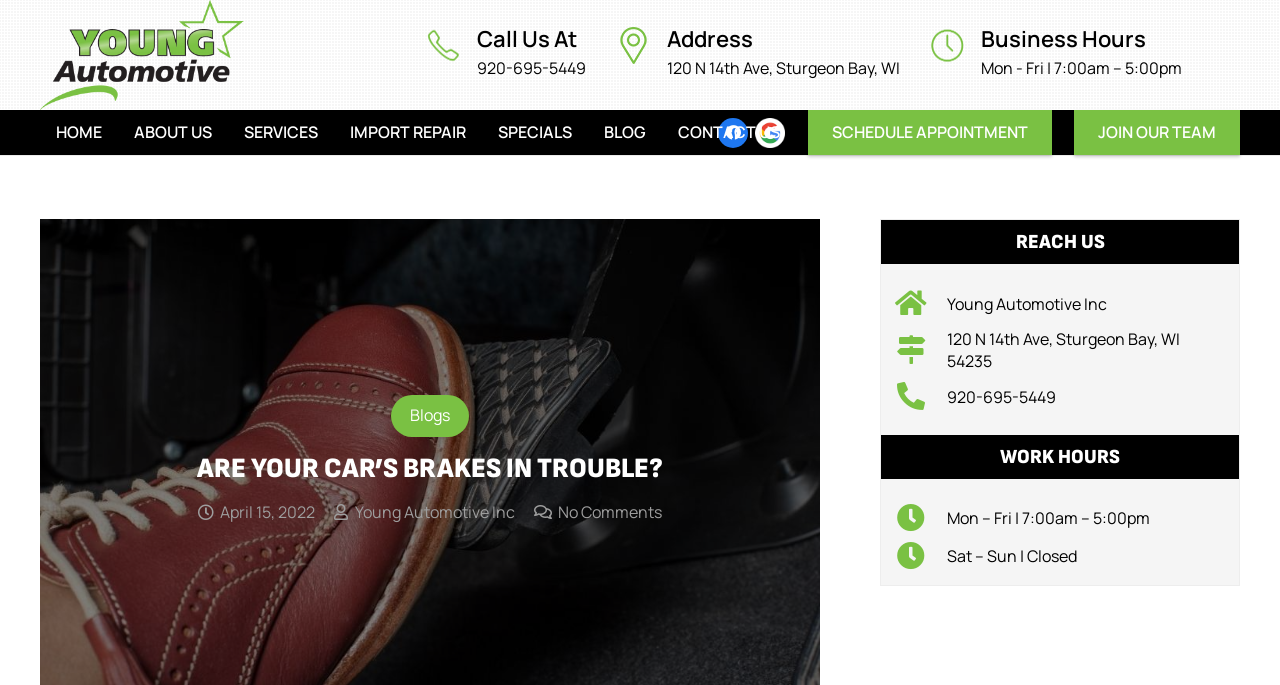Specify the bounding box coordinates of the area to click in order to execute this command: 'Click the 'HOME' link'. The coordinates should consist of four float numbers ranging from 0 to 1, and should be formatted as [left, top, right, bottom].

[0.031, 0.161, 0.092, 0.226]